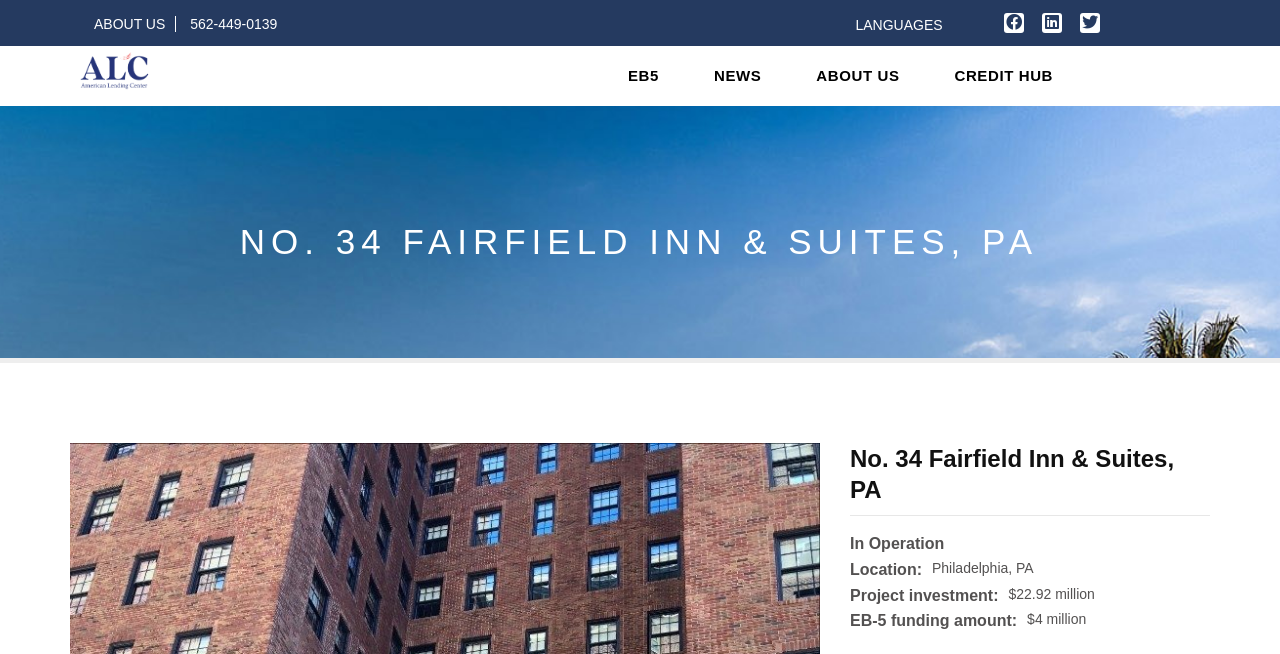Generate a comprehensive description of the webpage content.

The webpage appears to be a project profile page for a Fairfield Inn & Suites hotel located in Philadelphia, Pennsylvania. At the top left corner, there is a navigation menu with links to "ABOUT US", a phone number "562-449-0139", and a language selection menu with options for Simplified Chinese, Traditional Taiwanese, and Traditional Hong Kong. 

To the right of the navigation menu, there are three social media links represented by icons. Below the navigation menu, there is a prominent heading "NO. 34 FAIRFIELD INN & SUITES, PA" spanning almost the entire width of the page. 

On the left side of the page, there is a section with a heading "NO. 34 FAIRFIELD INN & SUITES, PA" and a subheading "In Operation". Below this, there are details about the project, including its location, "Philadelphia, PA", project investment amount, "$22.92 million", and EB-5 funding amount, "$4 million". 

At the top center of the page, there is a logo and a link to "American Lending Center Holdings Inc | EB-5 Investment". Below this, there are five navigation links to "EB5", "NEWS", "ABOUT US", and "CREDIT HUB".